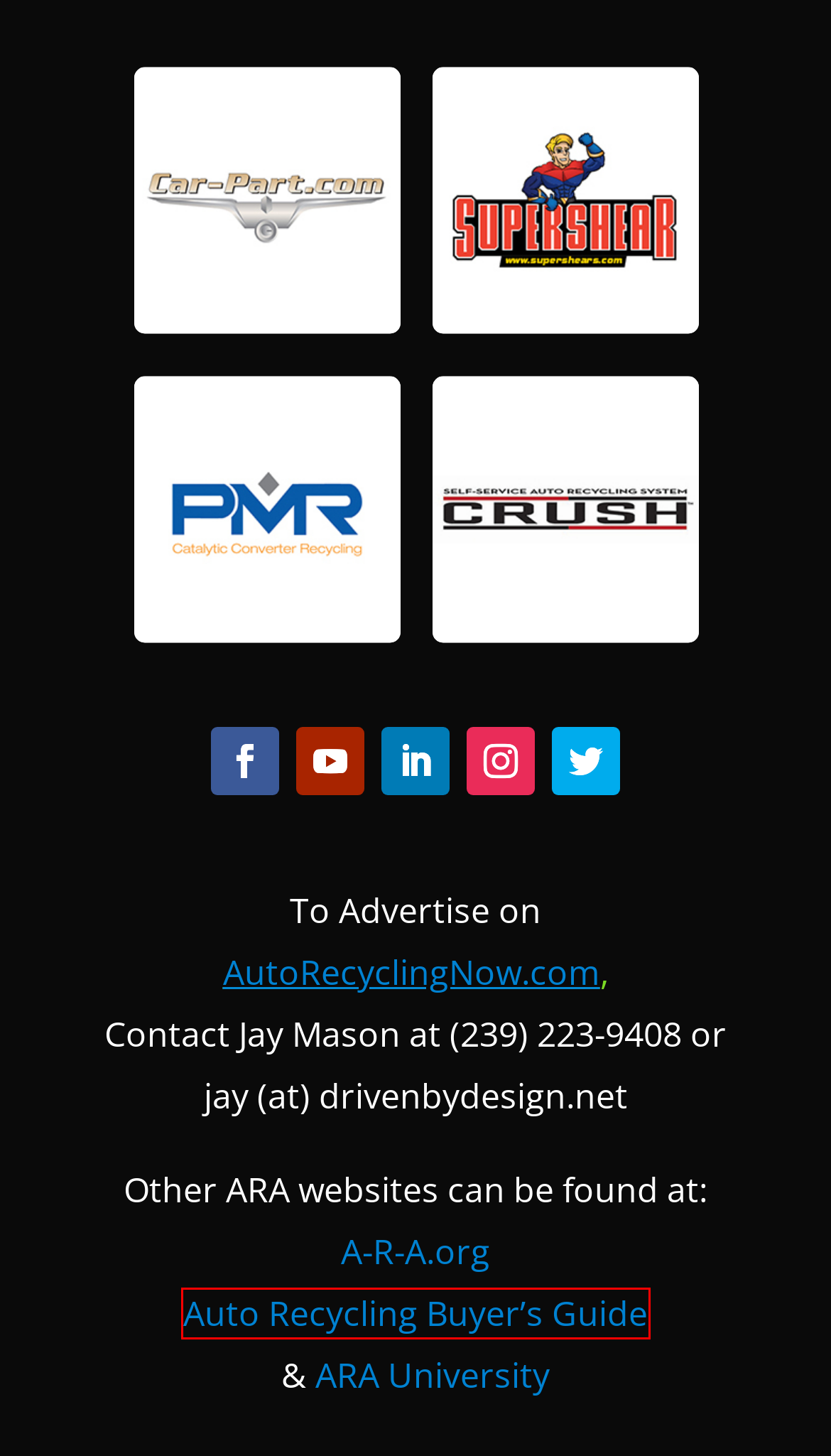You have a screenshot of a webpage with an element surrounded by a red bounding box. Choose the webpage description that best describes the new page after clicking the element inside the red bounding box. Here are the candidates:
A. Buddy Automotive Innovations LLC
B. Bot Verification
C. "auto recycling" Articles Search Results | Recycling Product News
D. Automotive Recycling Buyers Guide
E. Induction Heater Tool | Pro-Max | Accessories | Induction Innovations
F. ARA University - Automotive Recyclers Association University
G. Toolbox | Auto Recycling Now
H. Privacy Policy | Auto Recycling Now

D